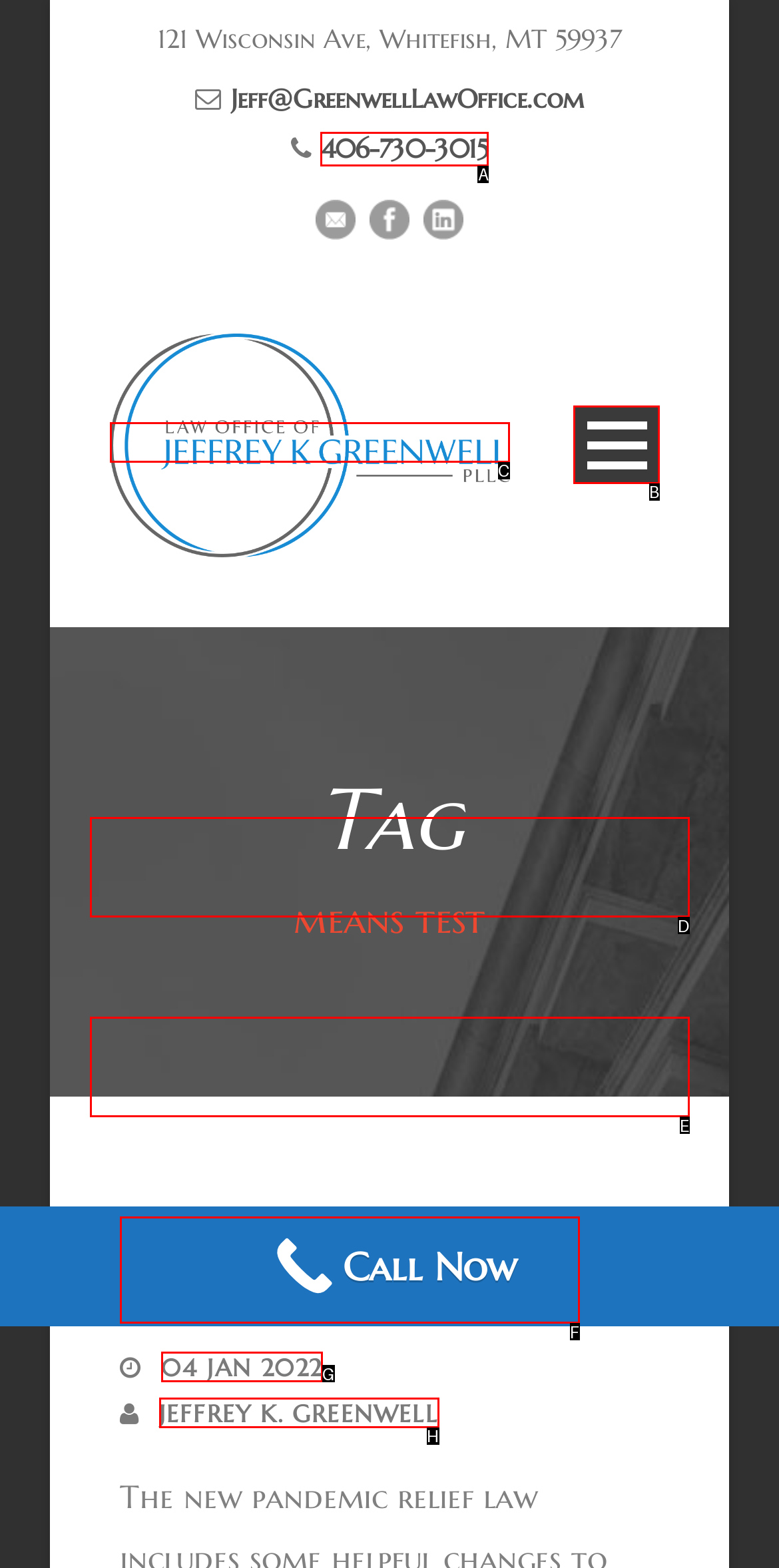Determine which option aligns with the description: About Us & Reviews. Provide the letter of the chosen option directly.

D